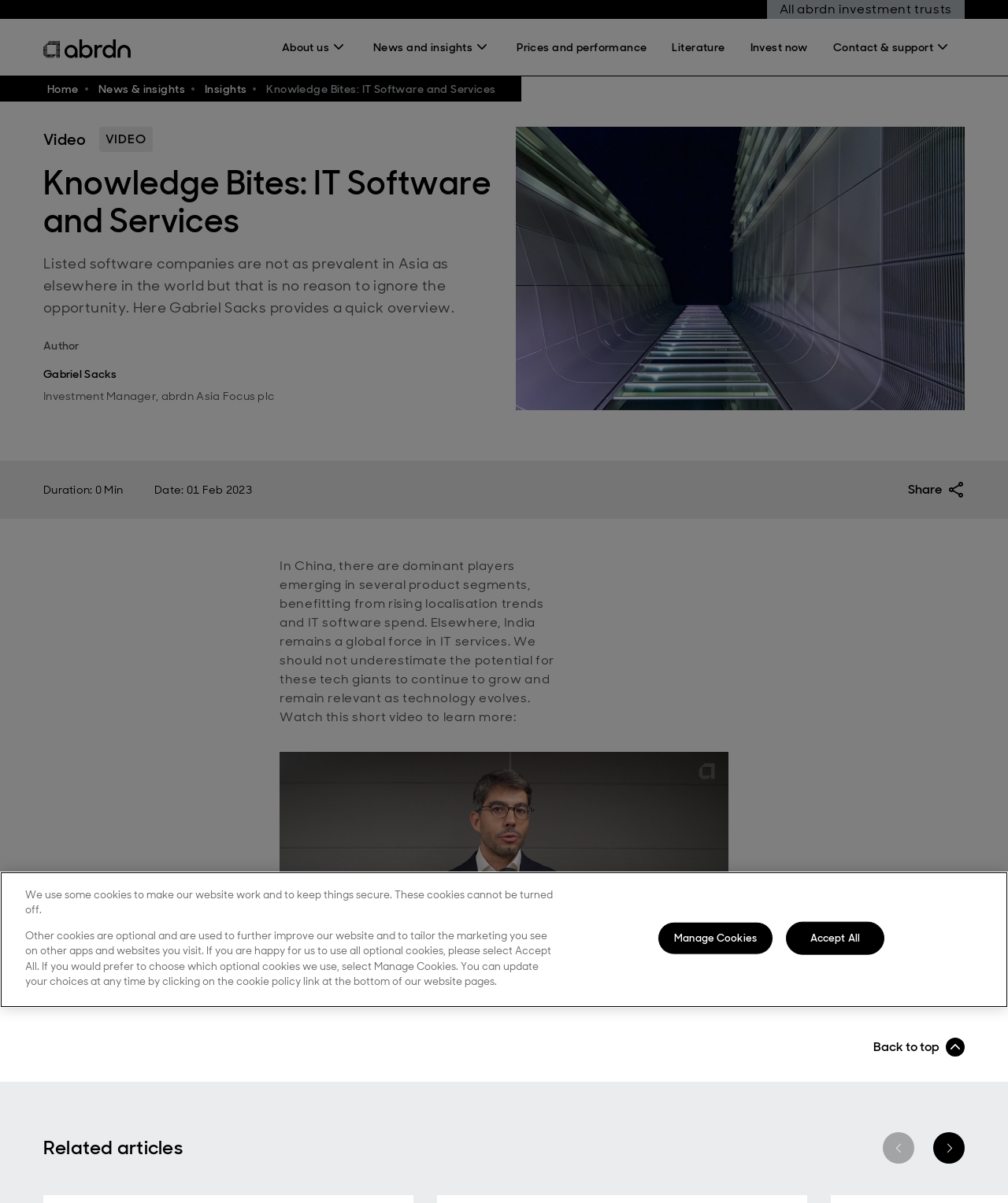Based on the element description: "Accept All", identify the UI element and provide its bounding box coordinates. Use four float numbers between 0 and 1, [left, top, right, bottom].

[0.78, 0.766, 0.877, 0.794]